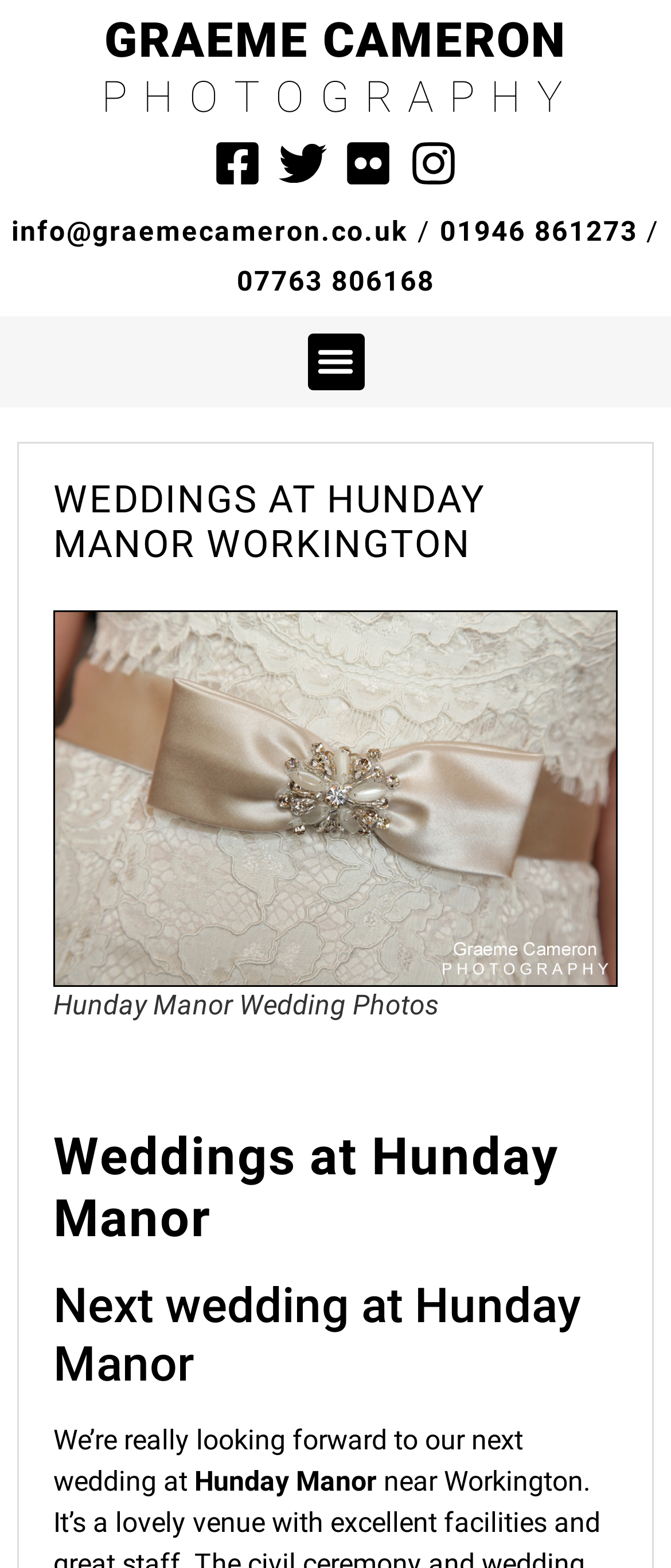Using the given description, provide the bounding box coordinates formatted as (top-left x, top-left y, bottom-right x, bottom-right y), with all values being floating point numbers between 0 and 1. Description: Applying for unemployment allowance

None